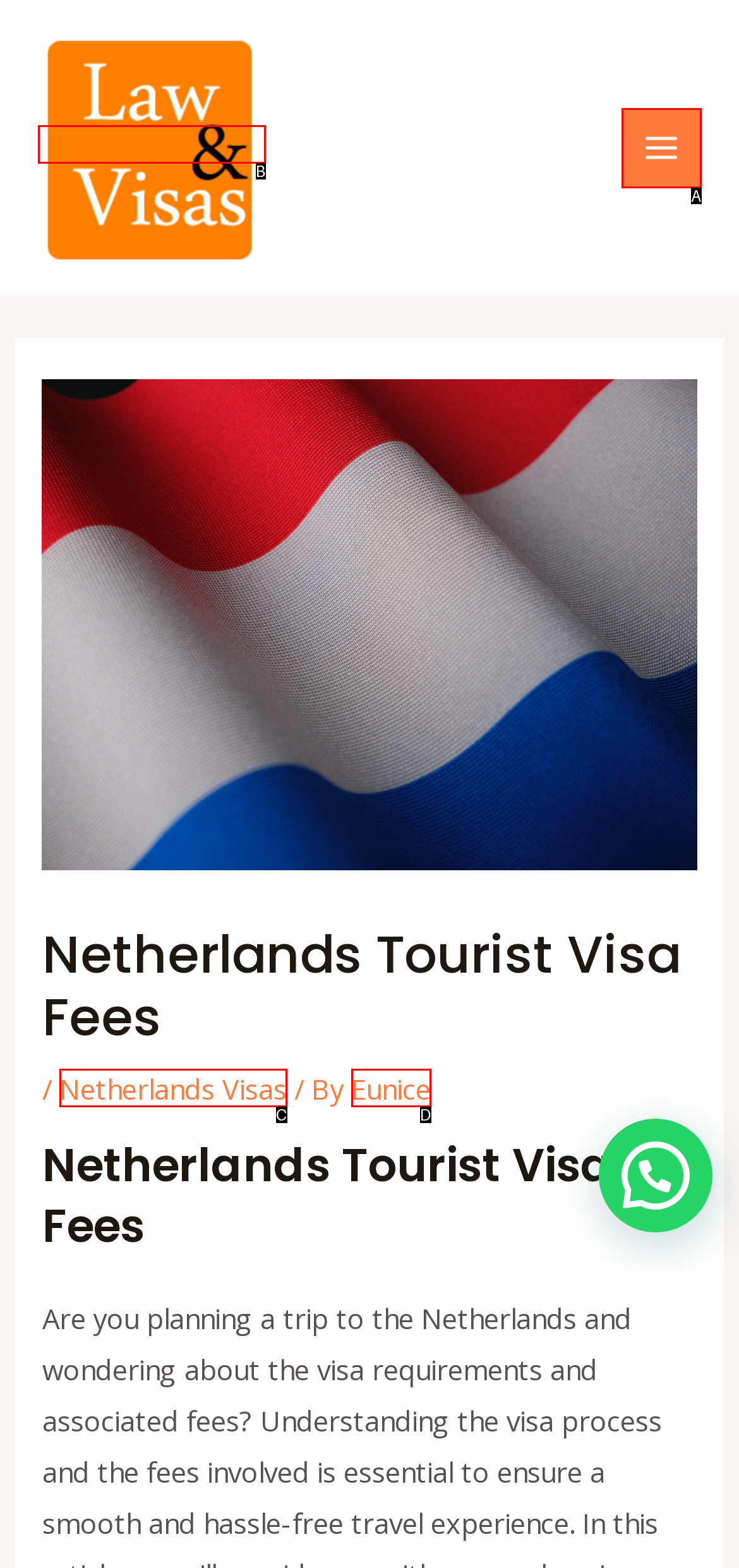Select the option that aligns with the description: alt="law and visas logo"
Respond with the letter of the correct choice from the given options.

B